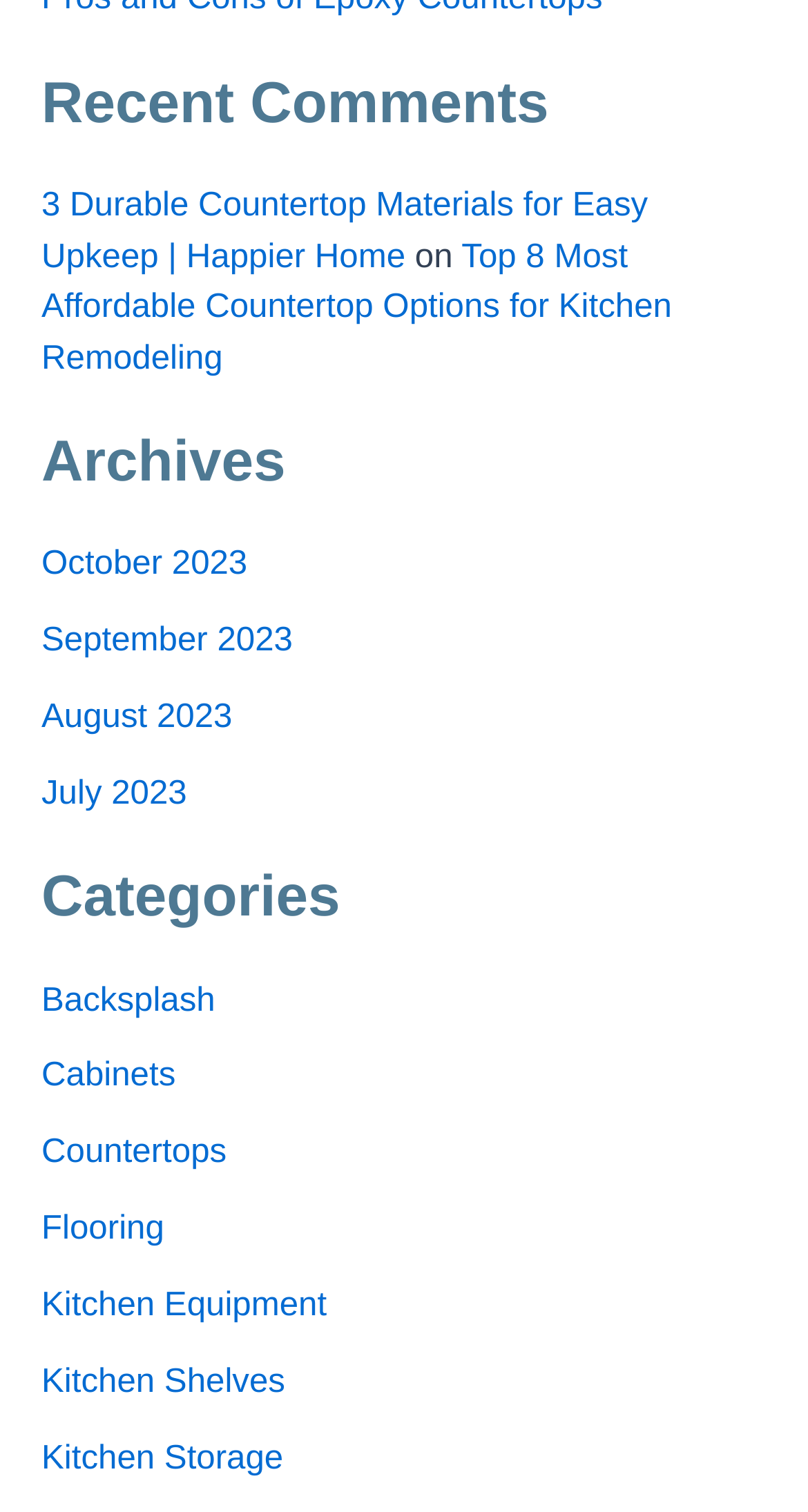Please answer the following question using a single word or phrase: How many links are in the first complementary section?

3